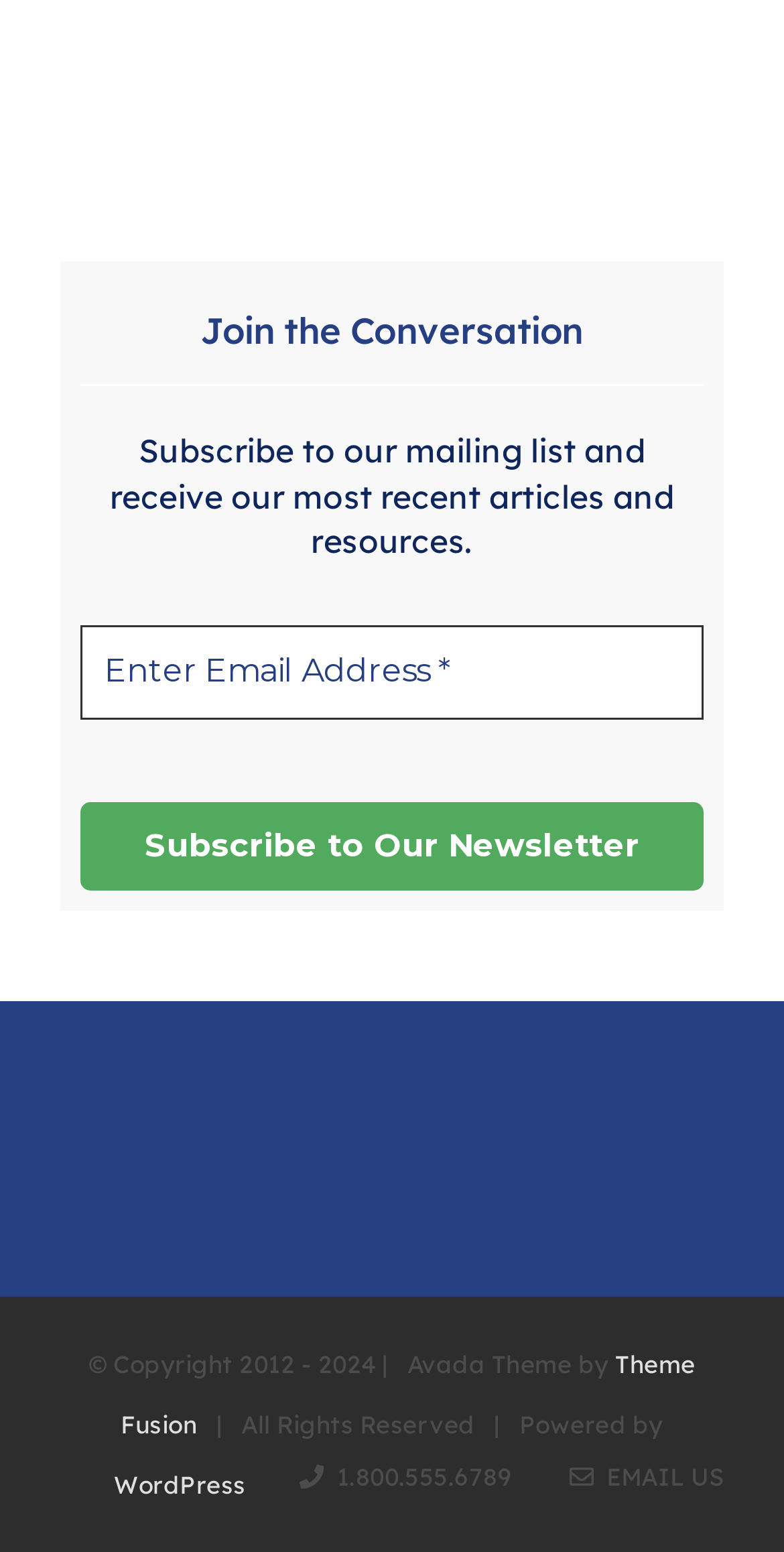Using the information in the image, could you please answer the following question in detail:
What is the platform powering the website?

The platform information is located at the bottom of the webpage and is written as 'Powered by WordPress'. This suggests that the website is built using the WordPress content management system.